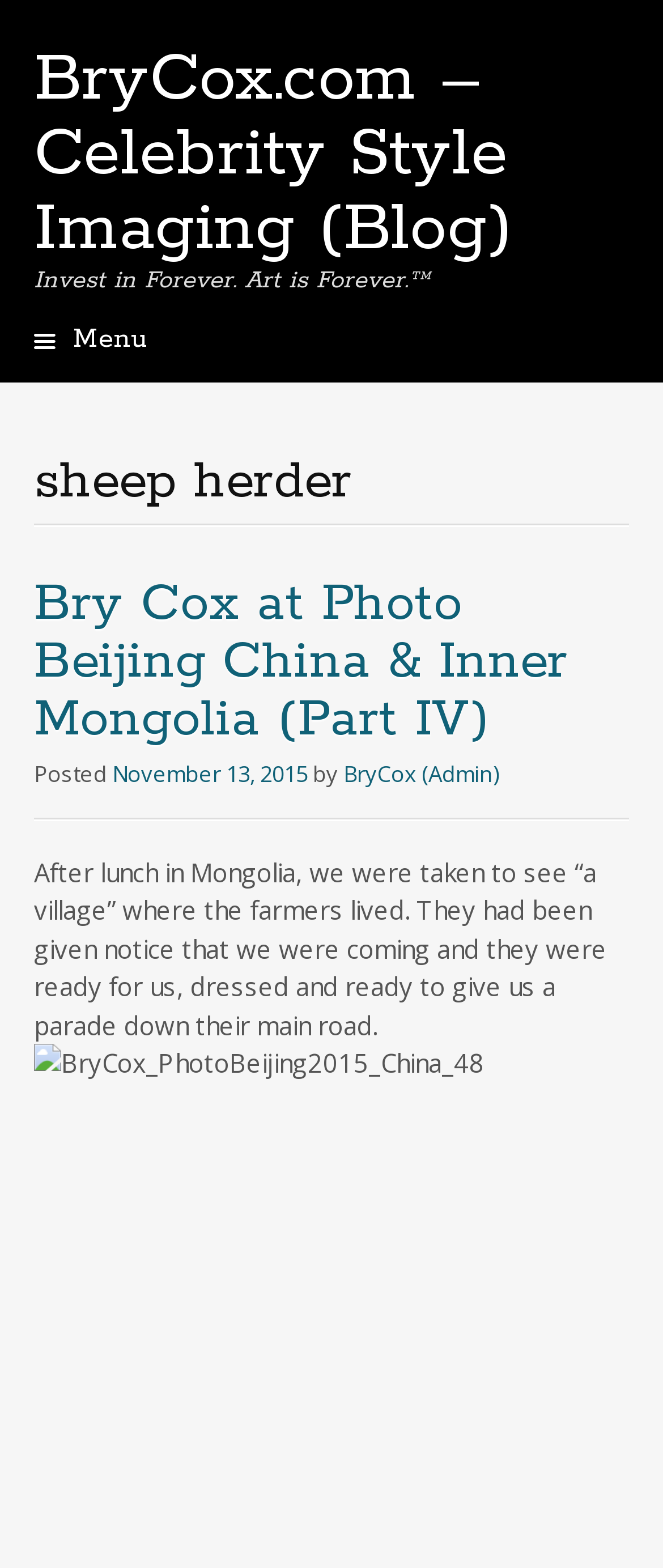Detail the various sections and features of the webpage.

The webpage appears to be a blog archive page focused on the topic "sheep herder". At the top, there is a header section that spans the entire width of the page, containing a link to the blog's main page, "BryCox.com – Celebrity Style Imaging (Blog)", and a heading that reads "Invest in Forever. Art is Forever.™". Below this, there is a menu icon represented by the character "\ue812" and a link to "Skip to content".

The main content area is divided into sections, with a prominent heading that reads "sheep herder" at the top. Below this, there is a subheading that reads "Bry Cox at Photo Beijing China & Inner Mongolia (Part IV)", accompanied by a link to the same title. This section also contains a posting date, "November 13, 2015", and the author's name, "BryCox (Admin)".

The main article content is a block of text that describes a visit to a village in Mongolia, where the farmers were prepared to give a parade down their main road. This text is positioned below the posting information and spans most of the page's width.

There are no images on the page. The overall layout is organized, with clear headings and concise text.